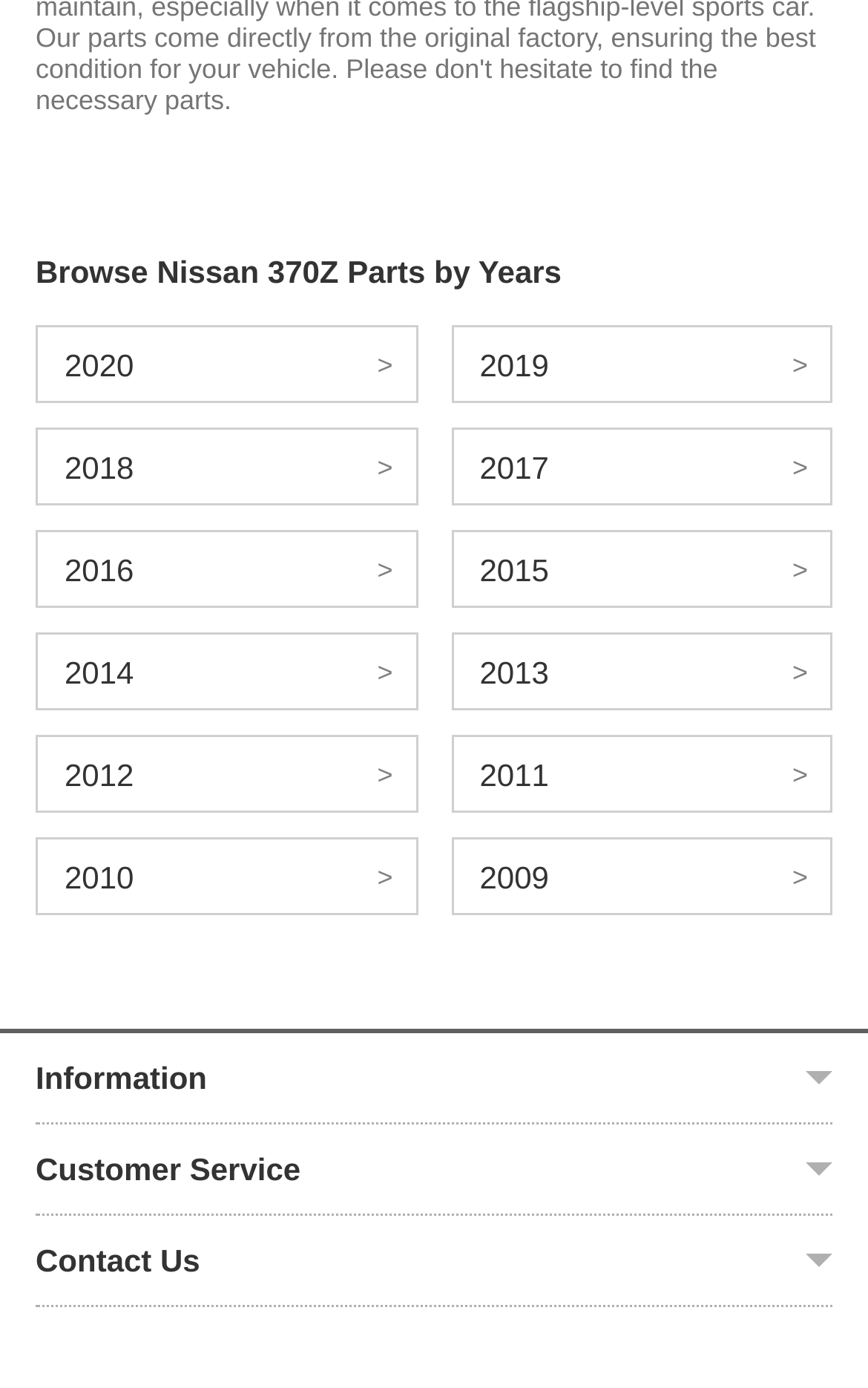Refer to the image and provide a thorough answer to this question:
What is the model of the car parts being browsed?

The heading at the top of the webpage reads 'Browse Nissan 370Z Parts by Years', indicating that the car model being browsed is Nissan 370Z.